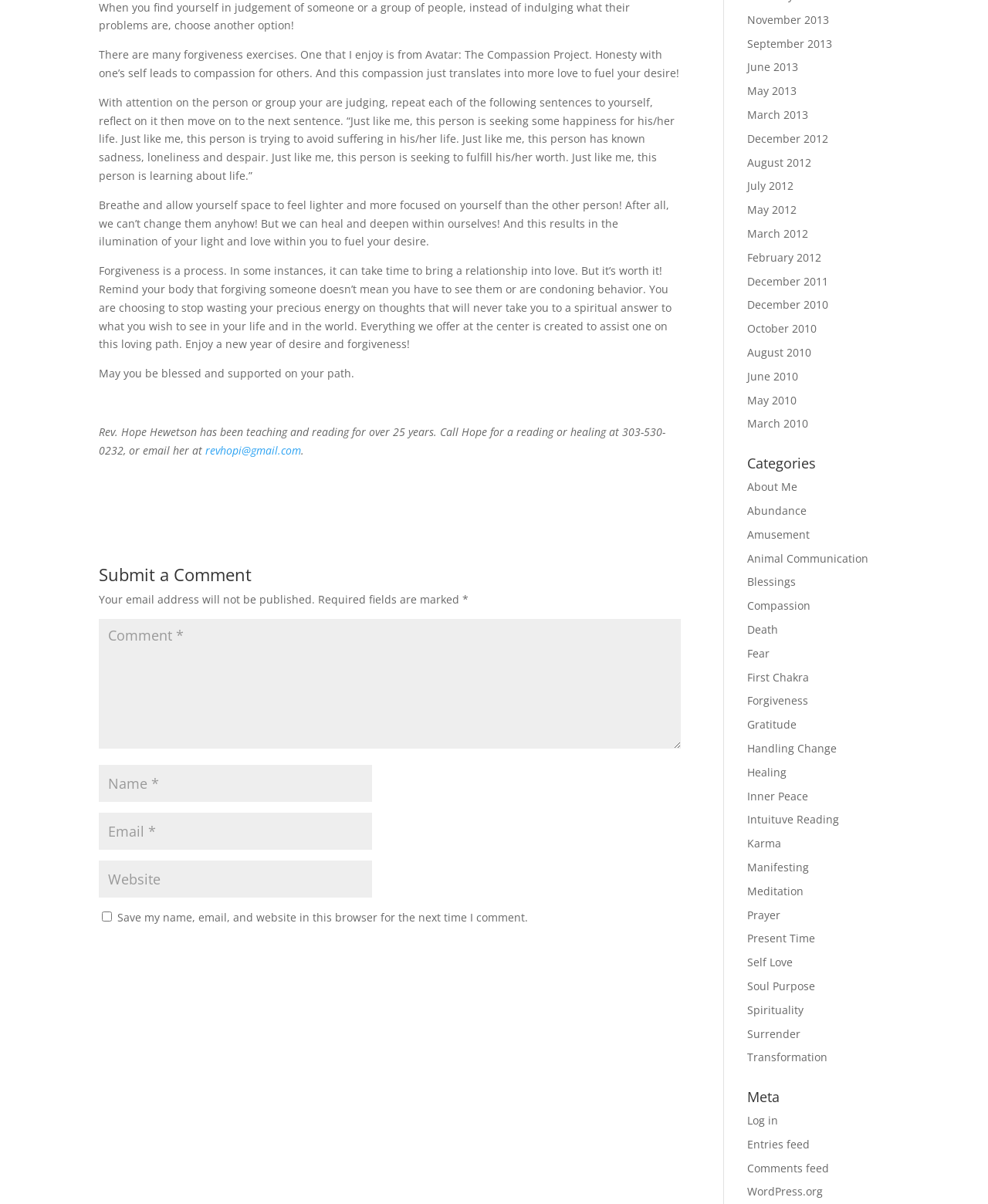What is the purpose of the forgiveness exercise?
Kindly offer a detailed explanation using the data available in the image.

The text explains that the forgiveness exercise is meant to bring love and compassion, and to stop wasting energy on negative thoughts, implying that the purpose is to cultivate a more loving and compassionate attitude.